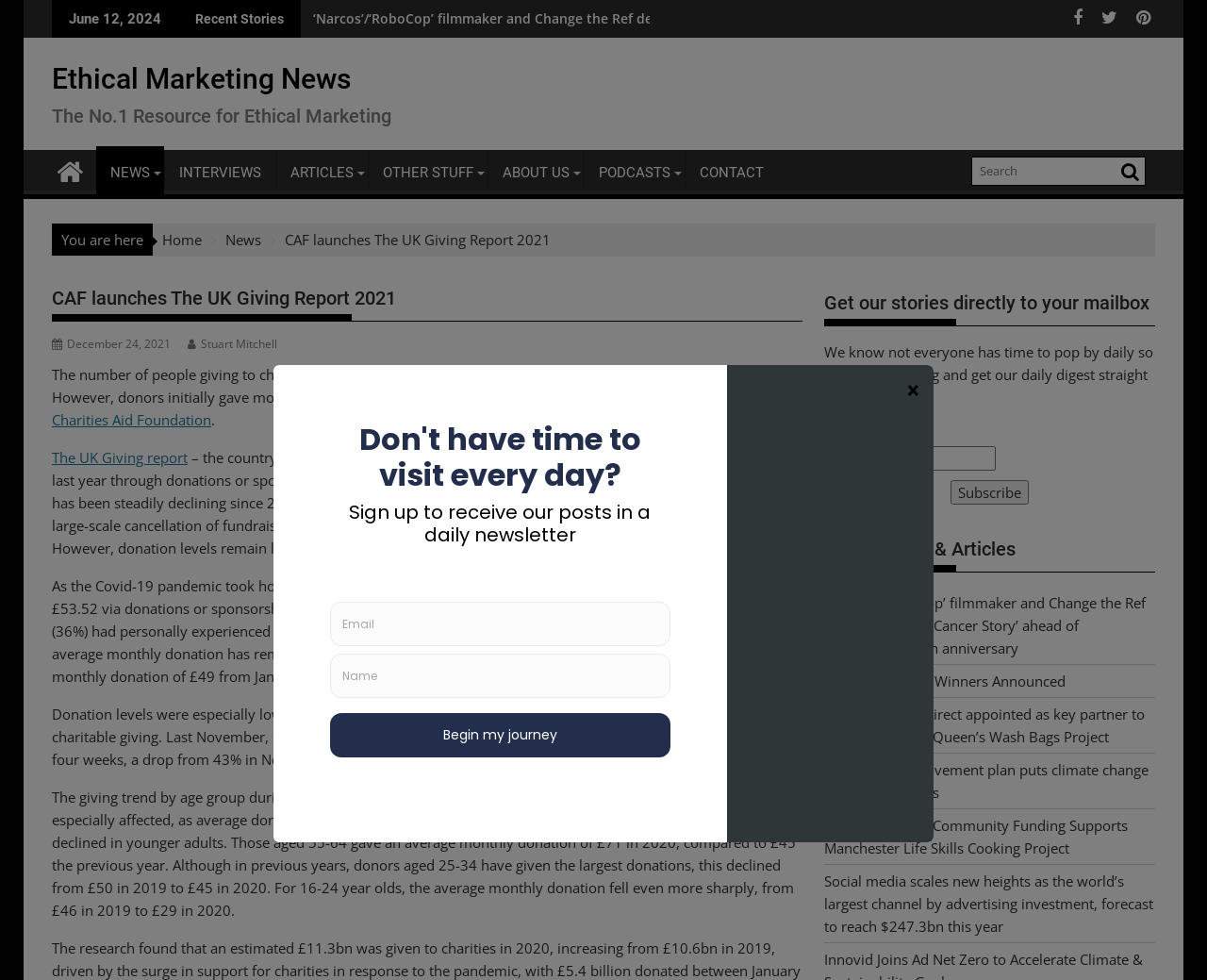Identify the bounding box for the given UI element using the description provided. Coordinates should be in the format (top-left x, top-left y, bottom-right x, bottom-right y) and must be between 0 and 1. Here is the description: Ethical Marketing News

[0.043, 0.064, 0.291, 0.097]